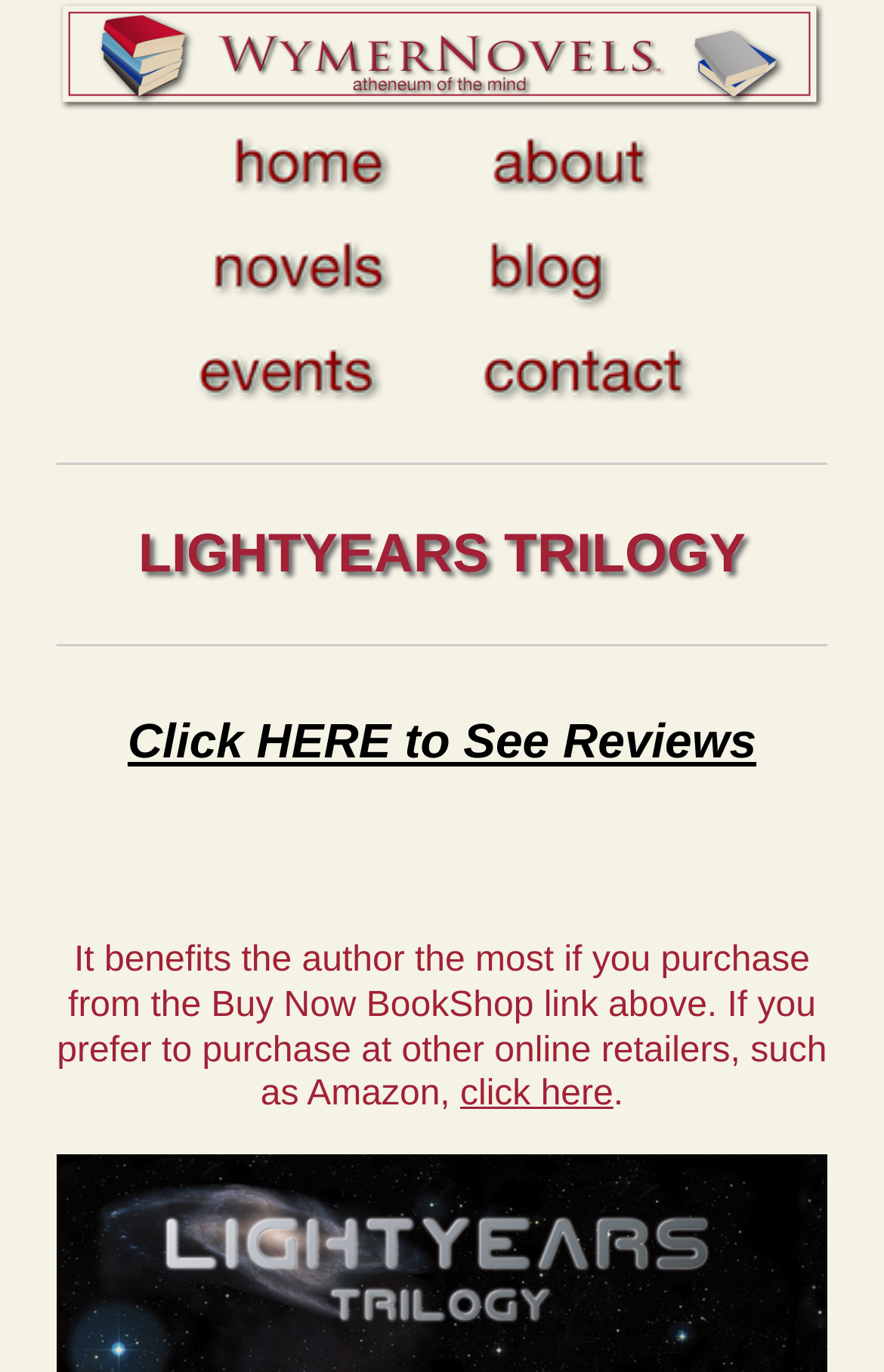Identify and provide the text of the main header on the webpage.

© 2016—2023 WymerNovels
WymerNovels, the “Atheneum of the Mind” tag line, and books logo are trademarks ™ by Troy D. Wymer
Lightyears Trilogy cover art © 2016, 2018 by Troy D. Wymer
Book Reading Sound Effect © Tristan Lohengrin (Modified), used under creative commons license